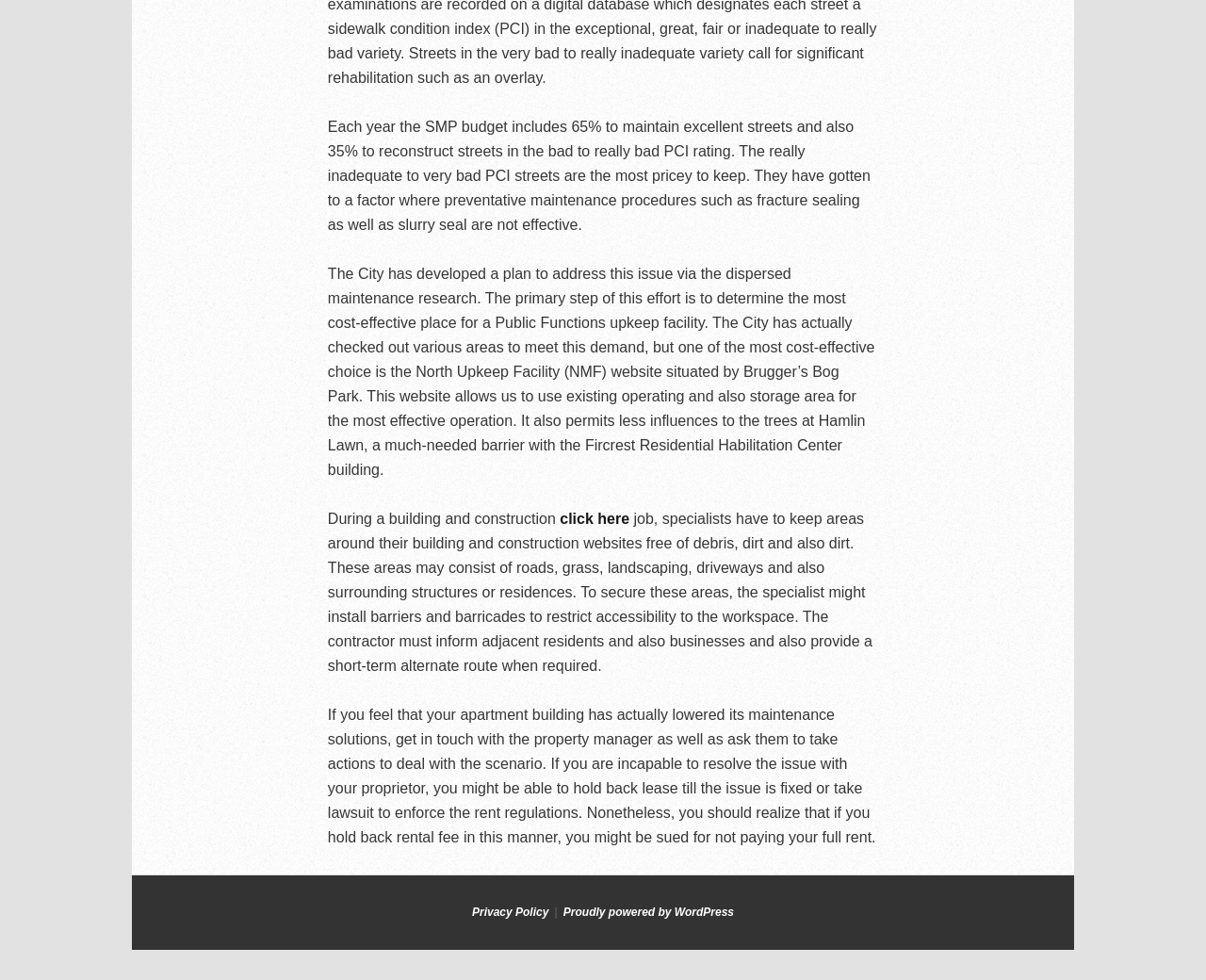What percentage of SMP budget is for street reconstruction?
Based on the screenshot, give a detailed explanation to answer the question.

According to the text, 'Each year the SMP budget includes 65% to maintain excellent streets and also 35% to reconstruct streets in the bad to really bad PCI rating.' This indicates that 35% of the SMP budget is allocated for street reconstruction.